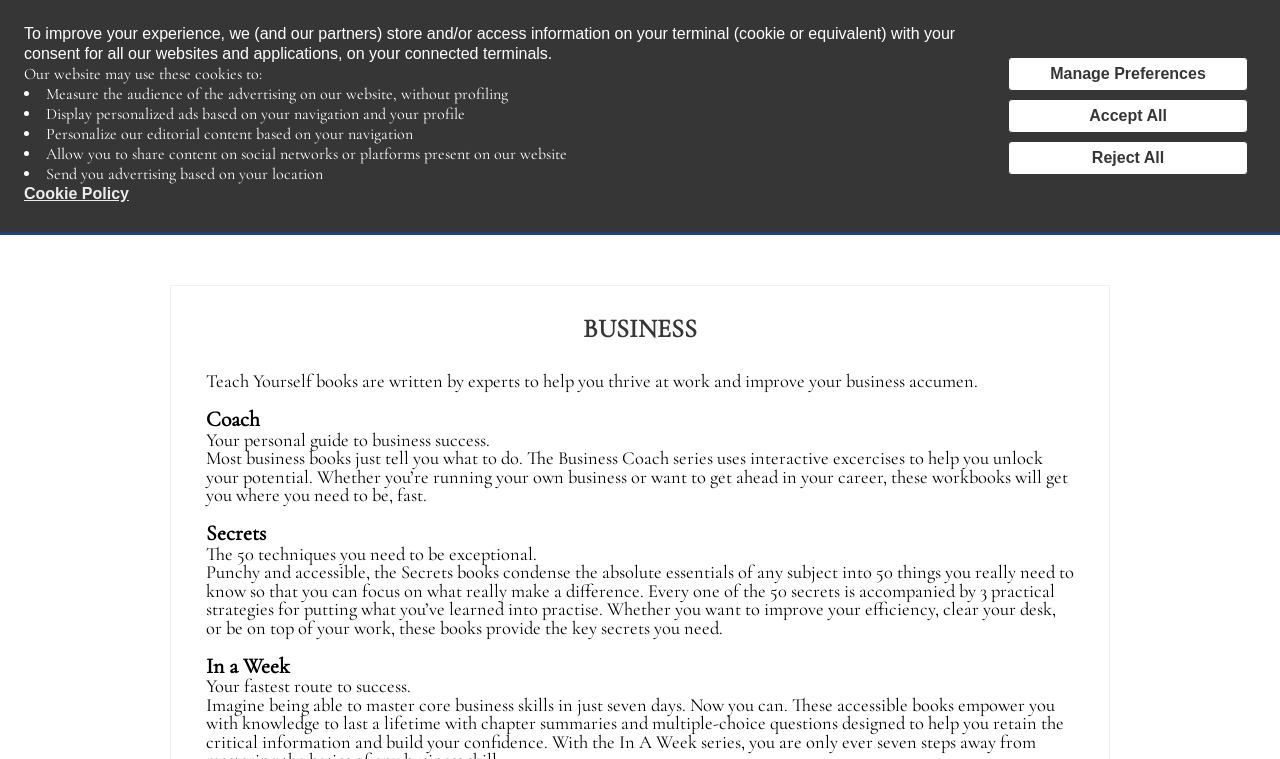What type of content is presented in the 'Coach' section?
From the image, provide a succinct answer in one word or a short phrase.

Interactive exercises